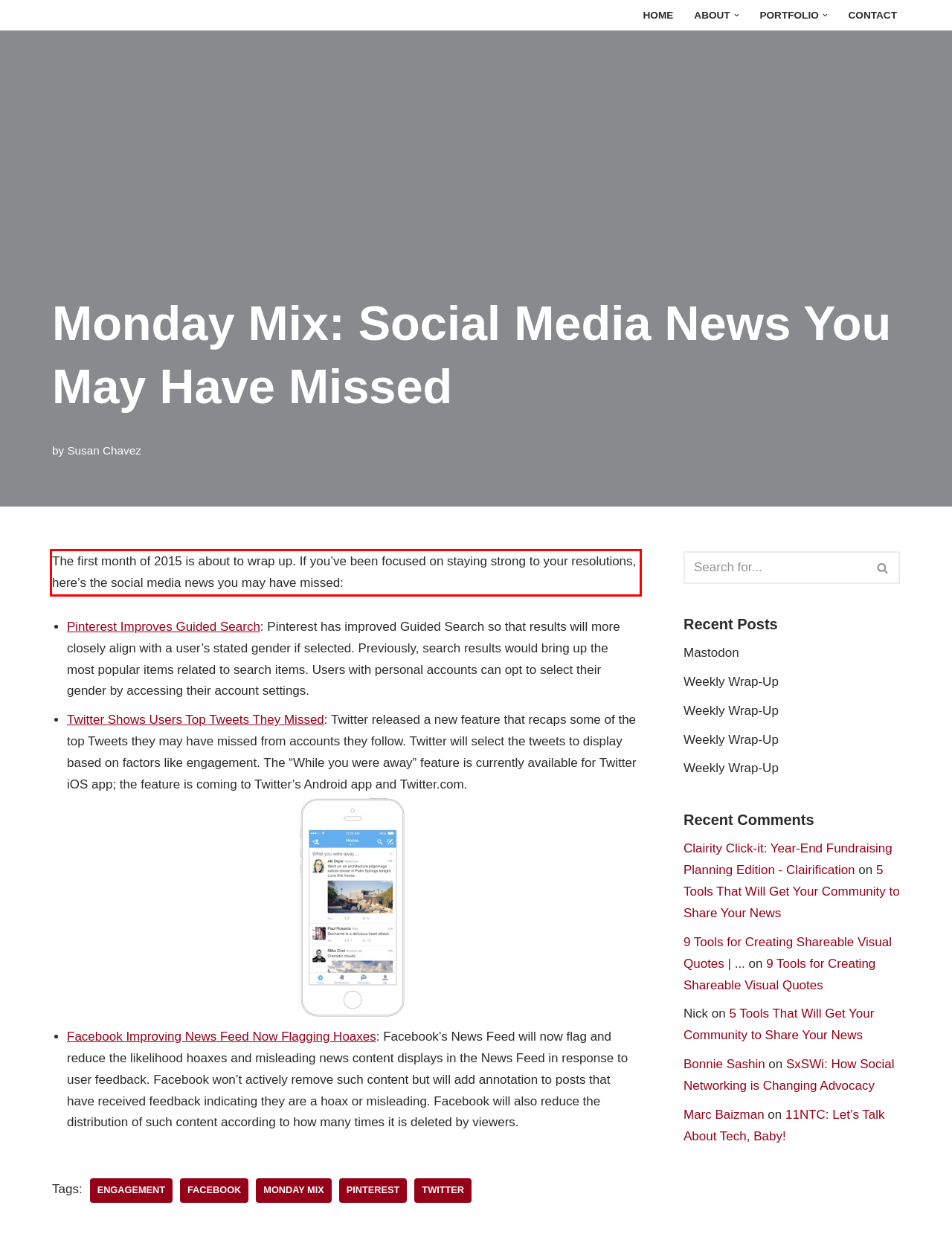Identify the text inside the red bounding box in the provided webpage screenshot and transcribe it.

The first month of 2015 is about to wrap up. If you’ve been focused on staying strong to your resolutions, here’s the social media news you may have missed: